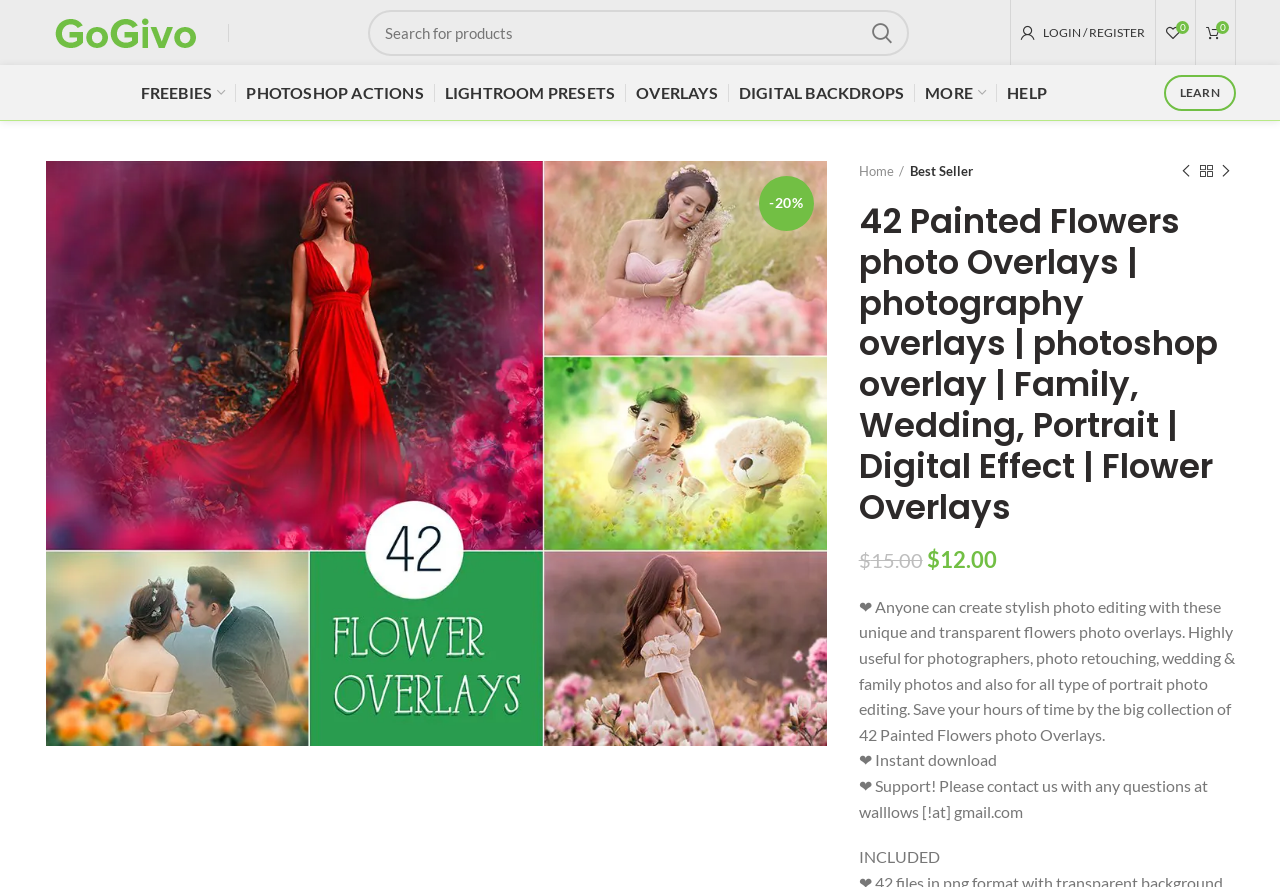Please specify the bounding box coordinates for the clickable region that will help you carry out the instruction: "View wishlist".

[0.903, 0.0, 0.93, 0.073]